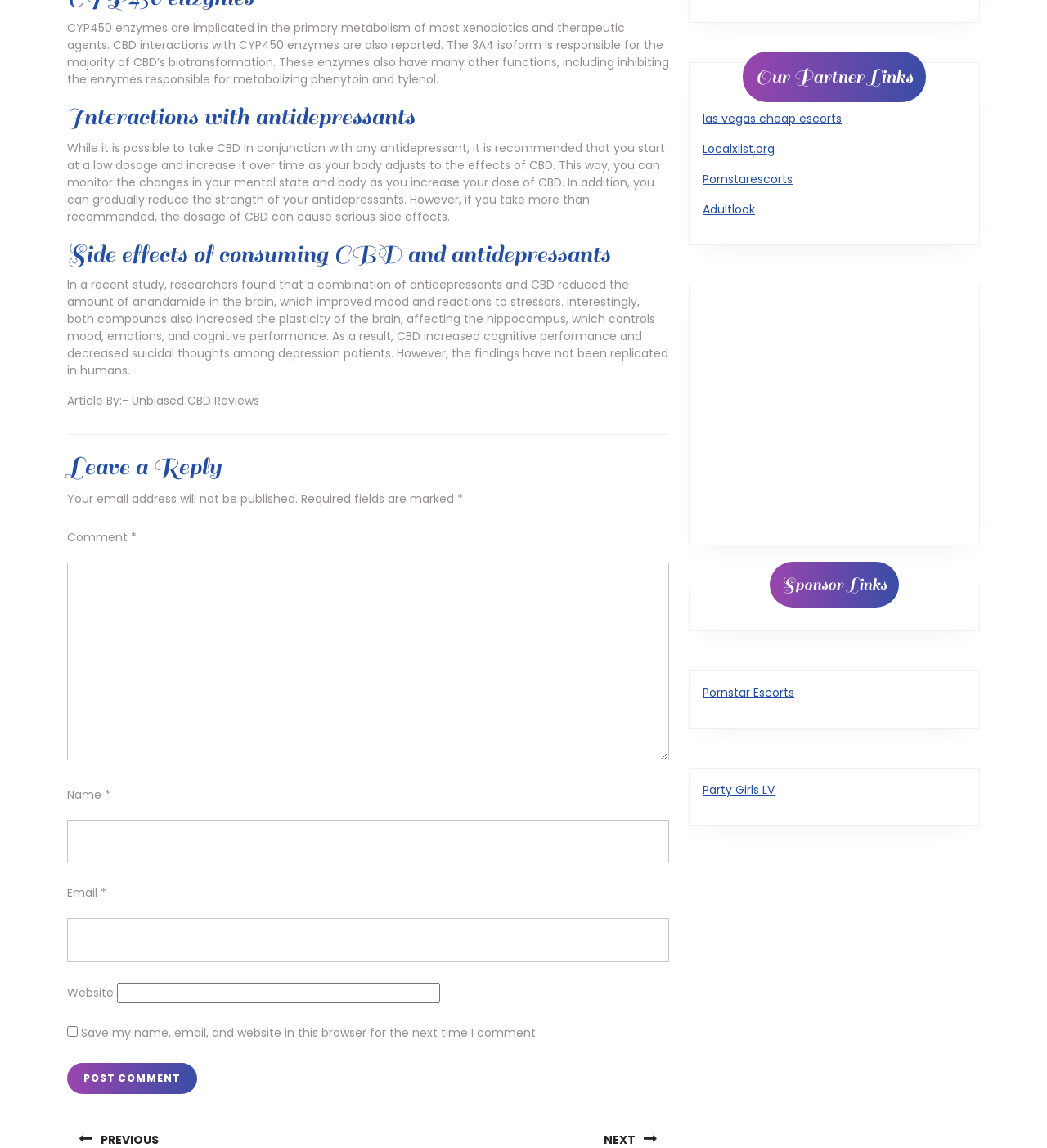What is the name of the author of the article?
Could you please answer the question thoroughly and with as much detail as possible?

The webpage credits the article to 'Unbiased CBD Reviews', which is indicated by the StaticText element with the text 'Article By:- Unbiased CBD Reviews'.